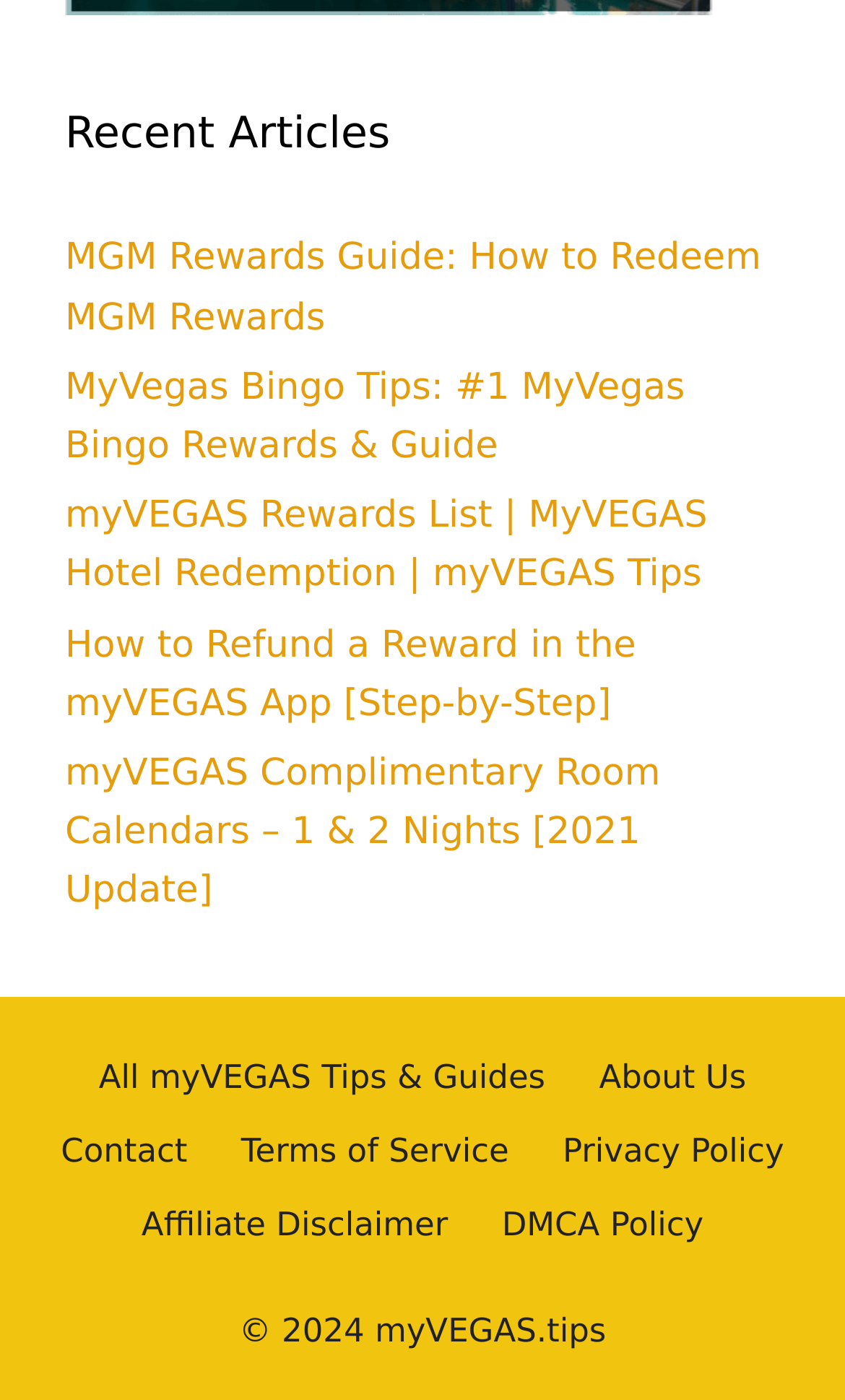What is the last link in the list of articles?
Based on the visual information, provide a detailed and comprehensive answer.

I looked at the list of link elements and found the last one which has the OCR text 'myVEGAS Complimentary Room Calendars...'.